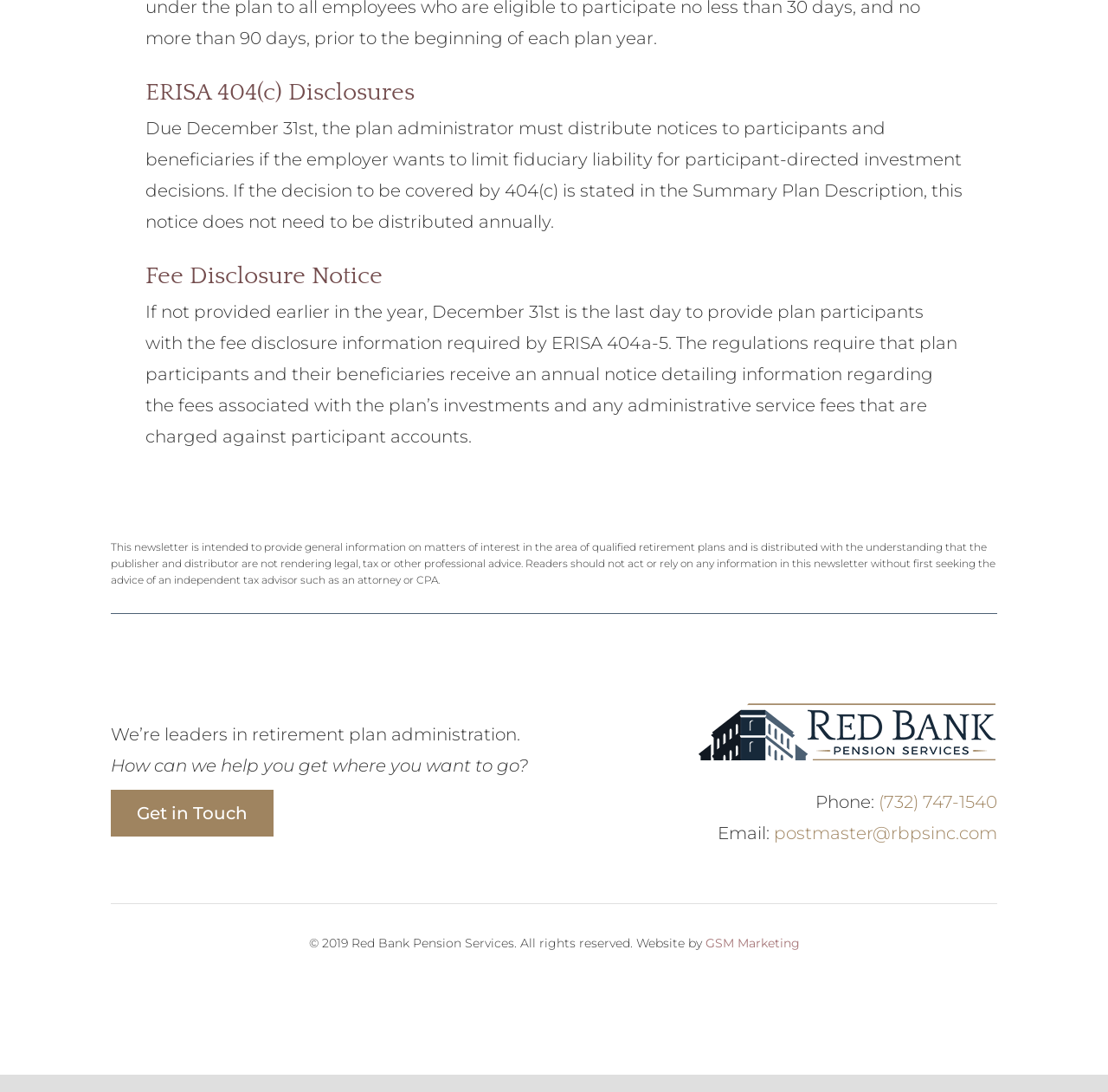Please answer the following question using a single word or phrase: 
What is the purpose of the ERISA 404a-5 regulations?

To provide fee disclosure information